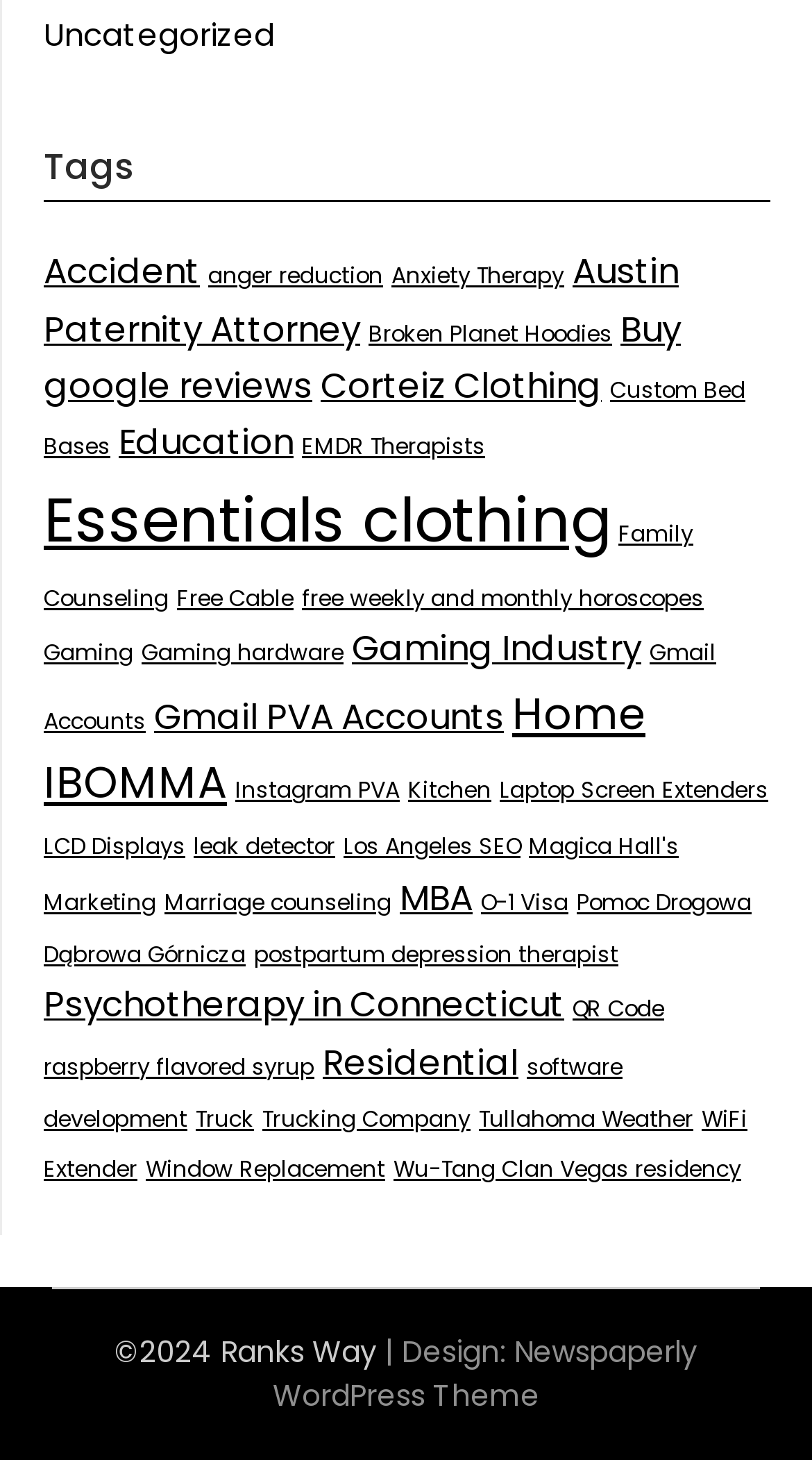Based on the element description "Pomoc Drogowa Dąbrowa Górnicza", predict the bounding box coordinates of the UI element.

[0.054, 0.607, 0.926, 0.665]